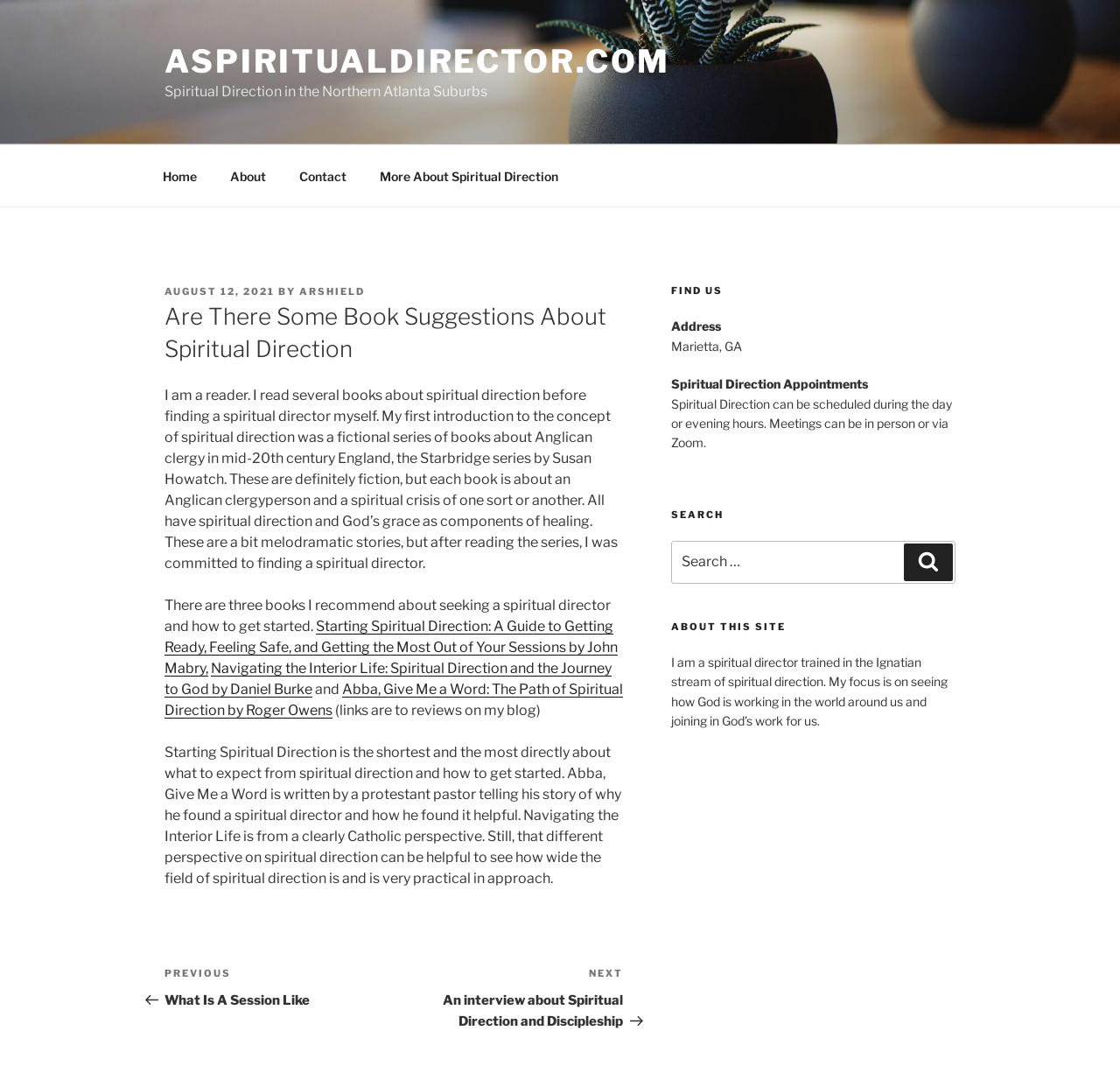Could you locate the bounding box coordinates for the section that should be clicked to accomplish this task: "Click on the 'Contact' link".

[0.253, 0.144, 0.323, 0.184]